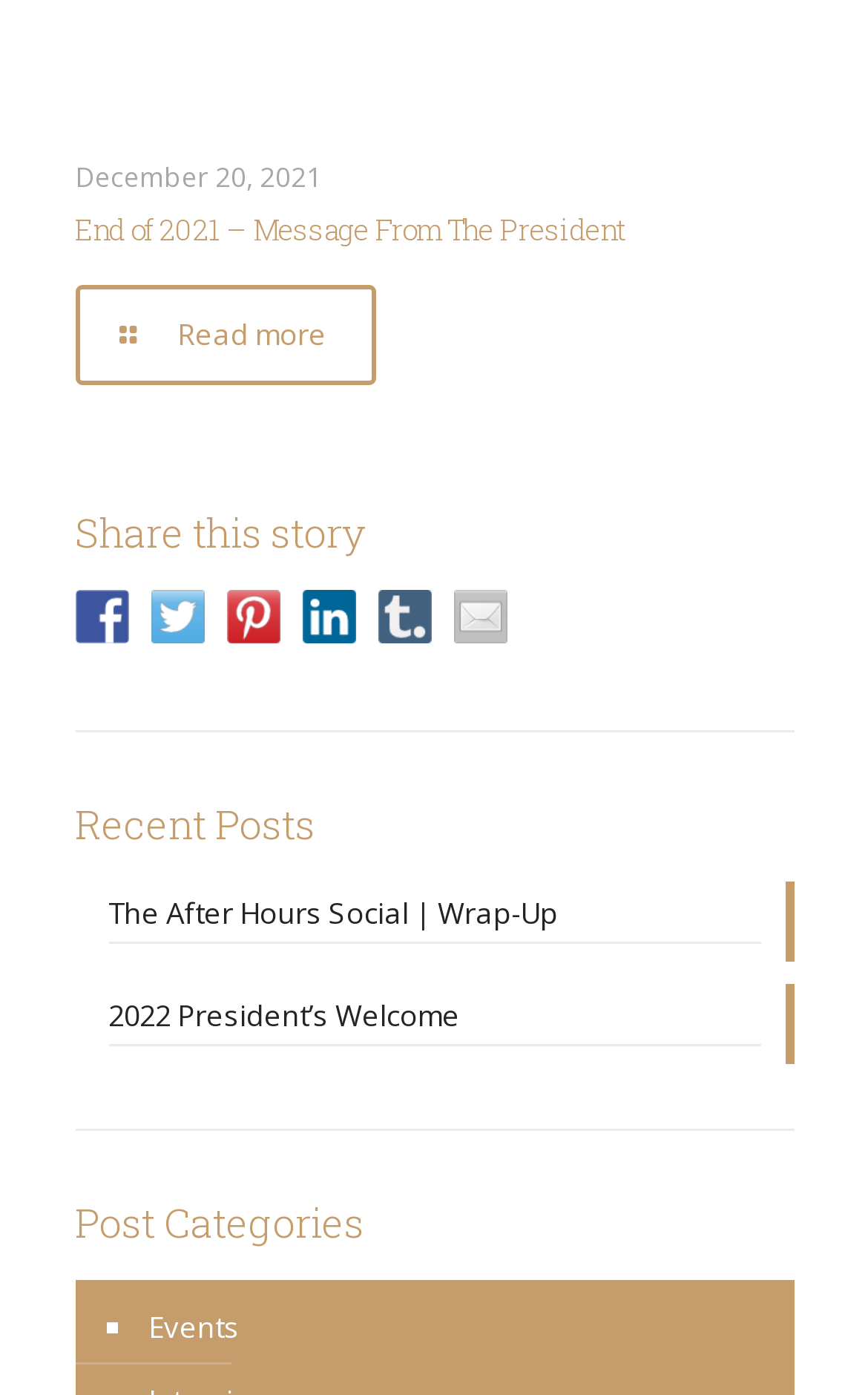Answer the question below using just one word or a short phrase: 
What is the title of the first recent post?

The After Hours Social | Wrap-Up